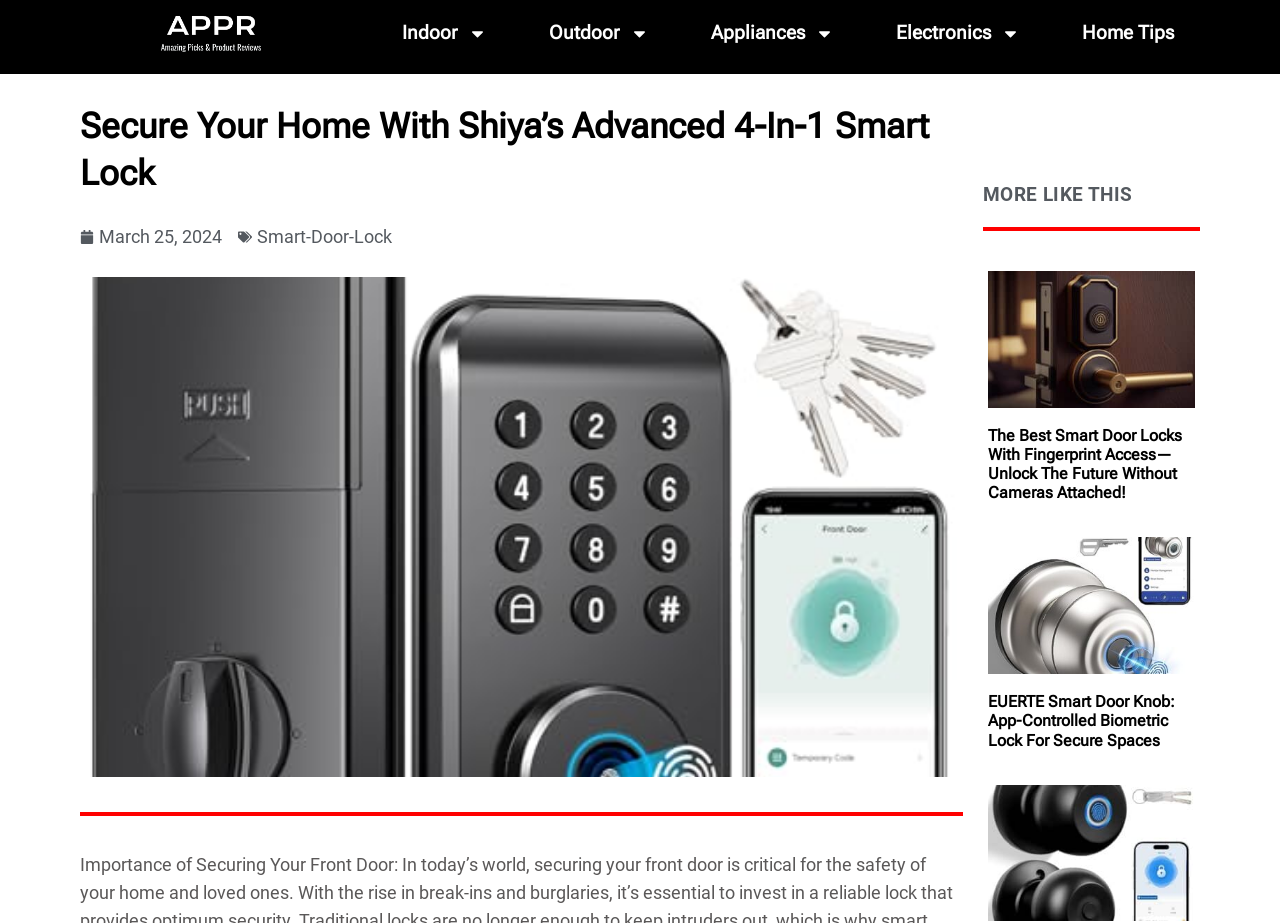Give a short answer to this question using one word or a phrase:
What is the category of the last link?

Electronics